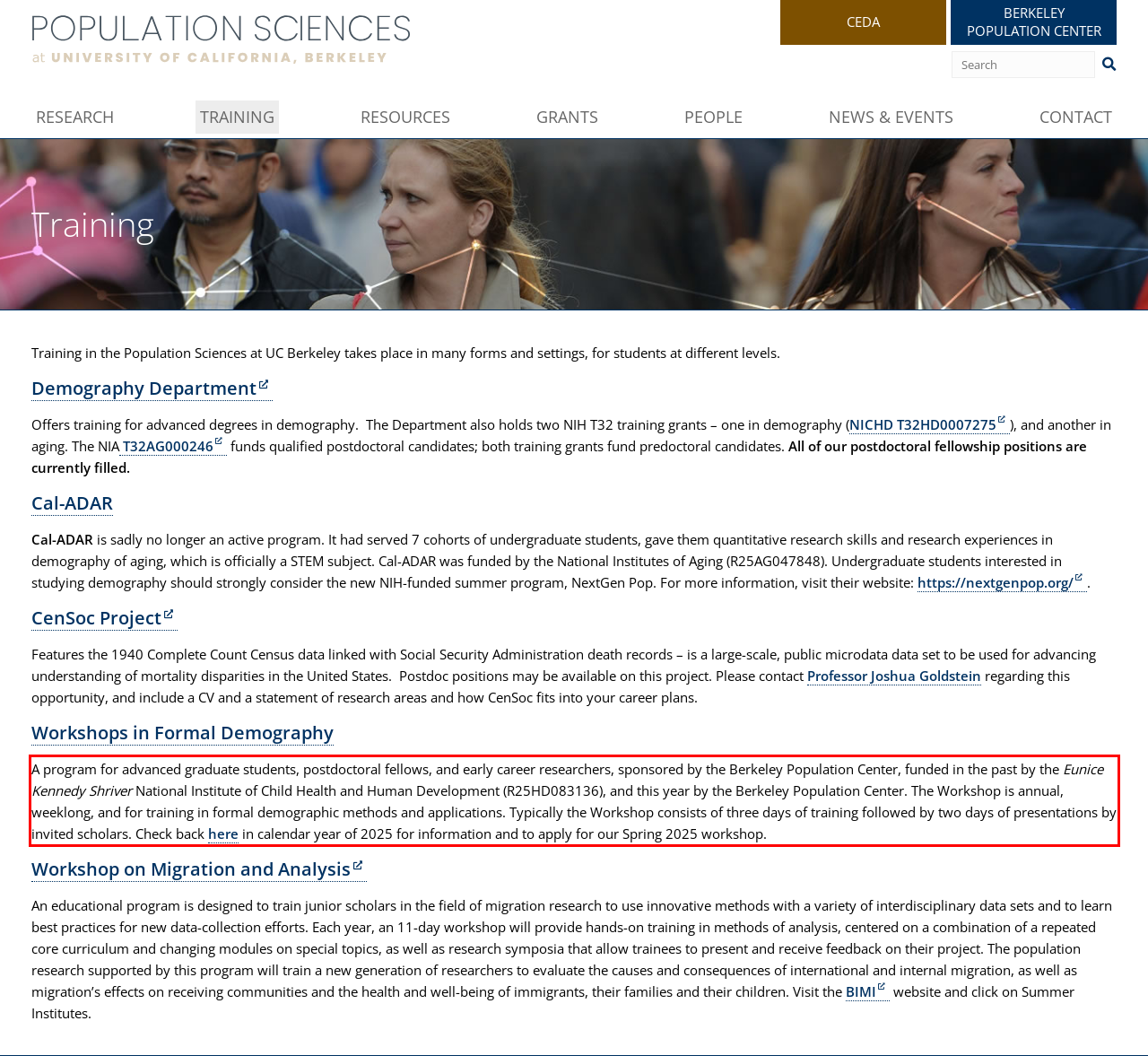Please use OCR to extract the text content from the red bounding box in the provided webpage screenshot.

A program for advanced graduate students, postdoctoral fellows, and early career researchers, sponsored by the Berkeley Population Center, funded in the past by the Eunice Kennedy Shriver National Institute of Child Health and Human Development (R25HD083136), and this year by the Berkeley Population Center. The Workshop is annual, weeklong, and for training in formal demographic methods and applications. Typically the Workshop consists of three days of training followed by two days of presentations by invited scholars. Check back here in calendar year of 2025 for information and to apply for our Spring 2025 workshop.